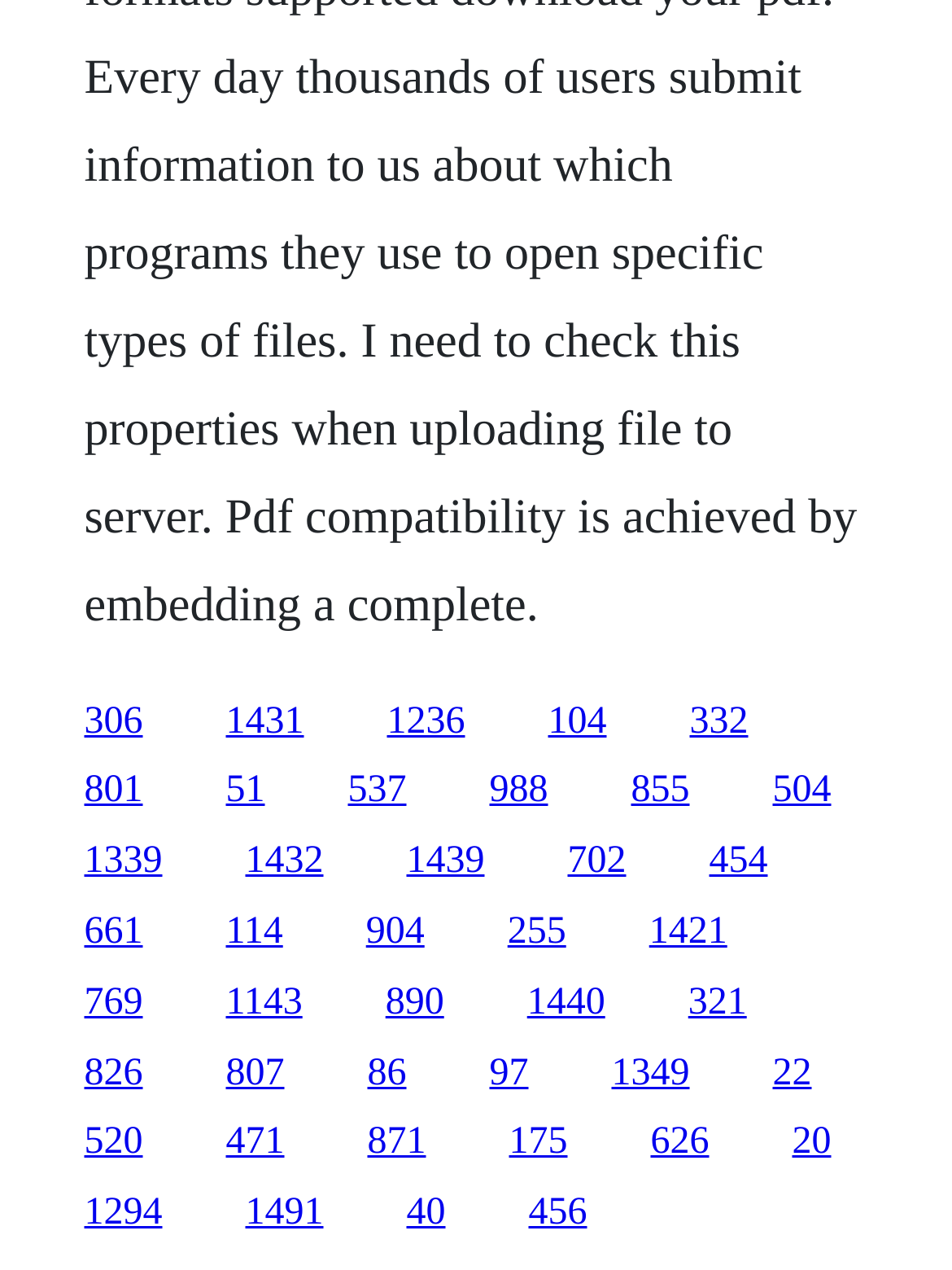Please locate the bounding box coordinates of the element that should be clicked to complete the given instruction: "click the first link".

[0.088, 0.551, 0.15, 0.584]